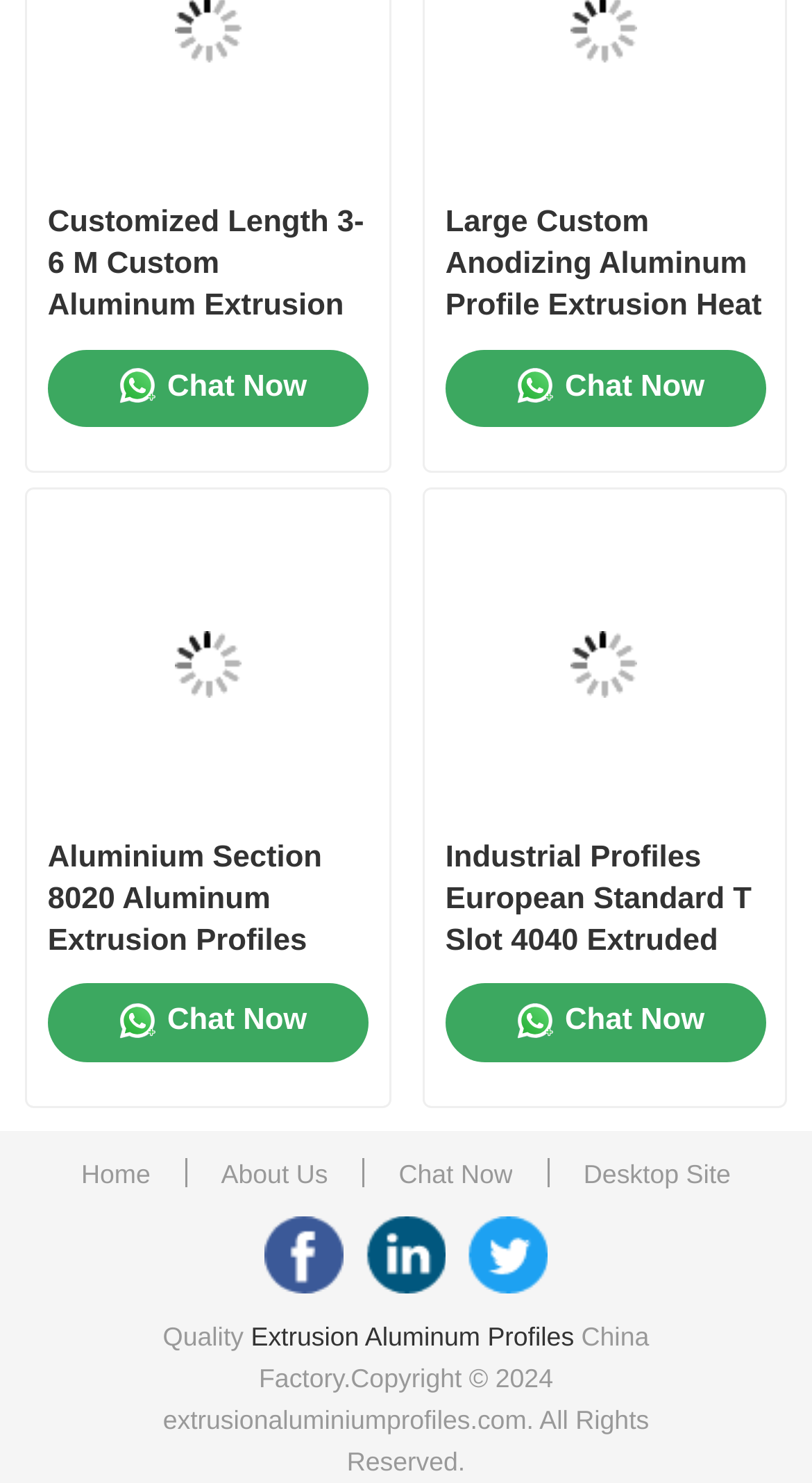Please provide a one-word or phrase answer to the question: 
How many 'Chat Now' links are there?

4